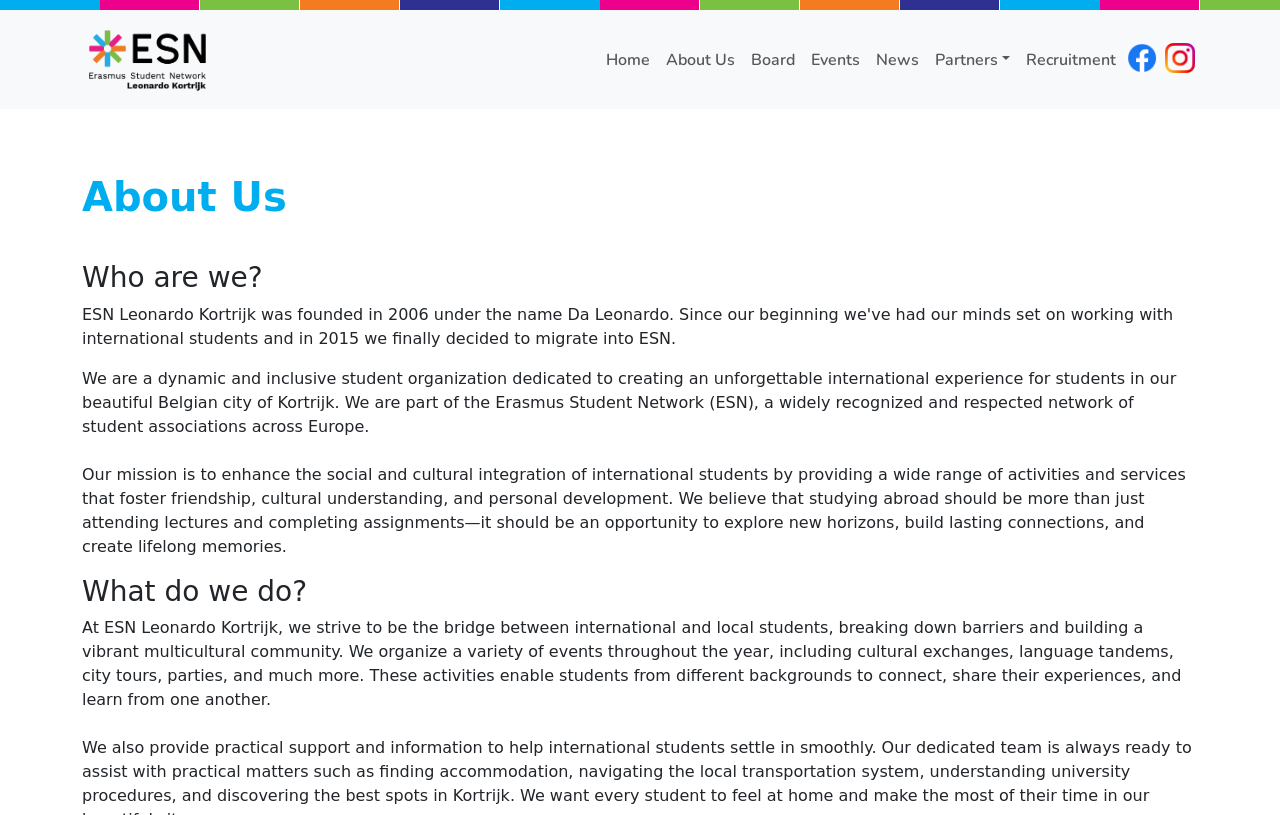Extract the bounding box for the UI element that matches this description: "instagram".

[0.908, 0.048, 0.936, 0.093]